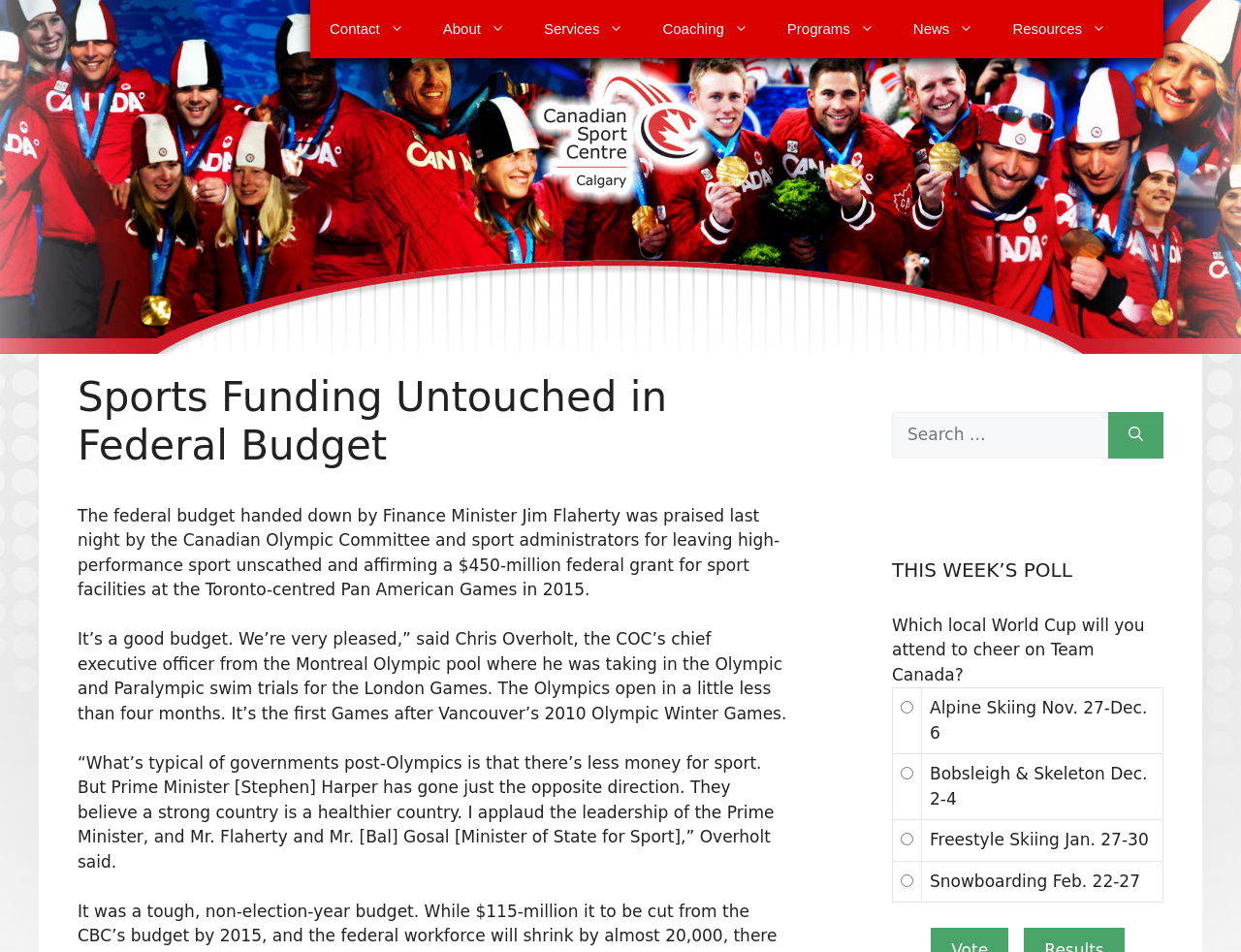Could you locate the bounding box coordinates for the section that should be clicked to accomplish this task: "Search for something".

[0.719, 0.433, 0.893, 0.481]